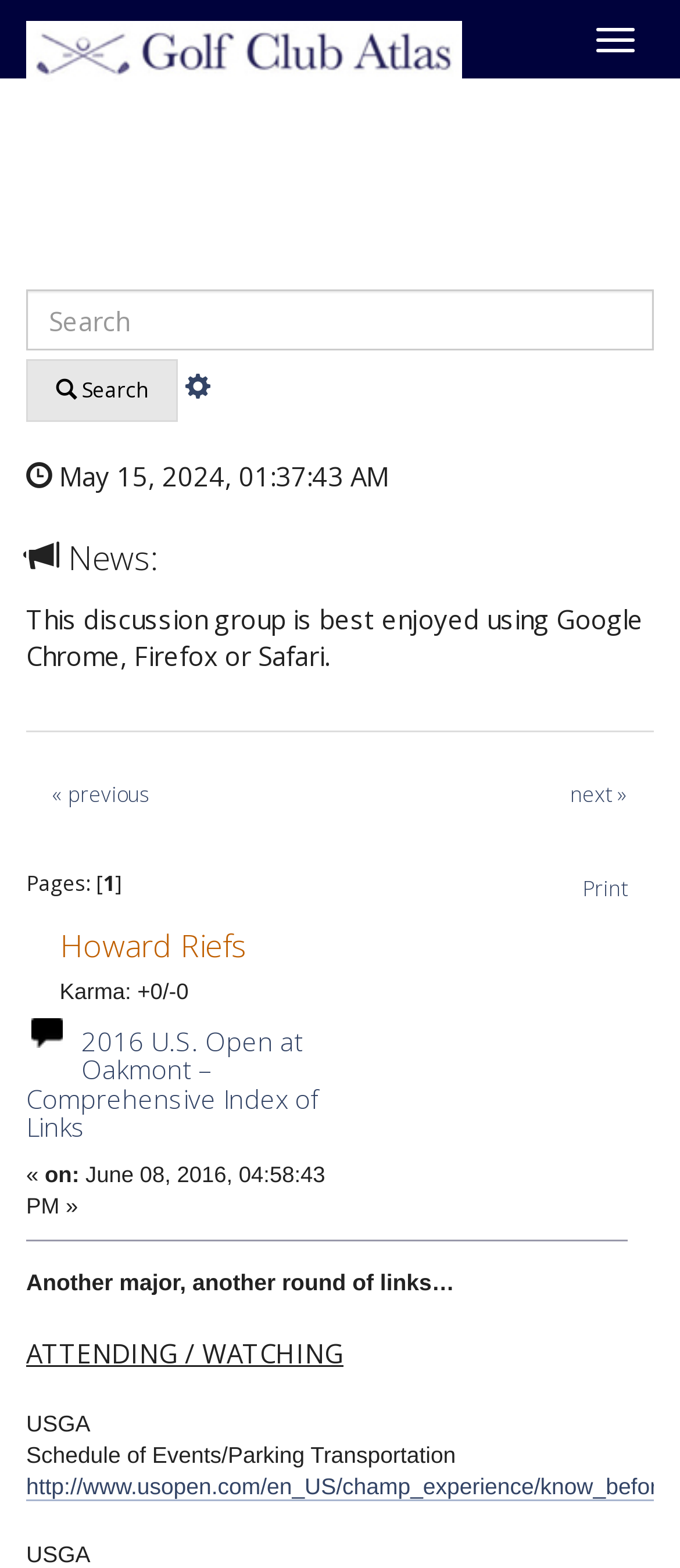Give a short answer using one word or phrase for the question:
What is the current page number?

1